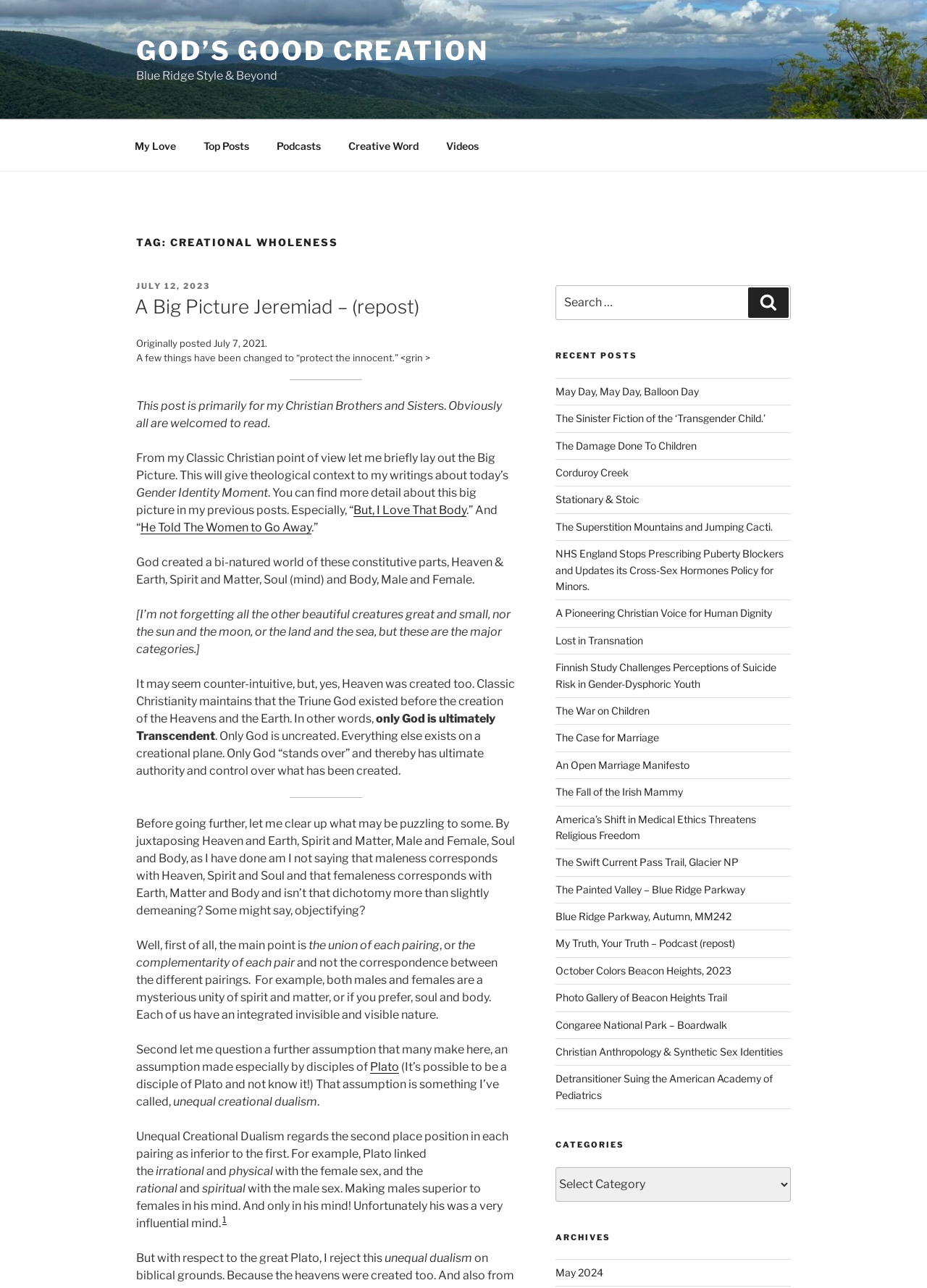How many recent posts are listed?
Please look at the screenshot and answer using one word or phrase.

16